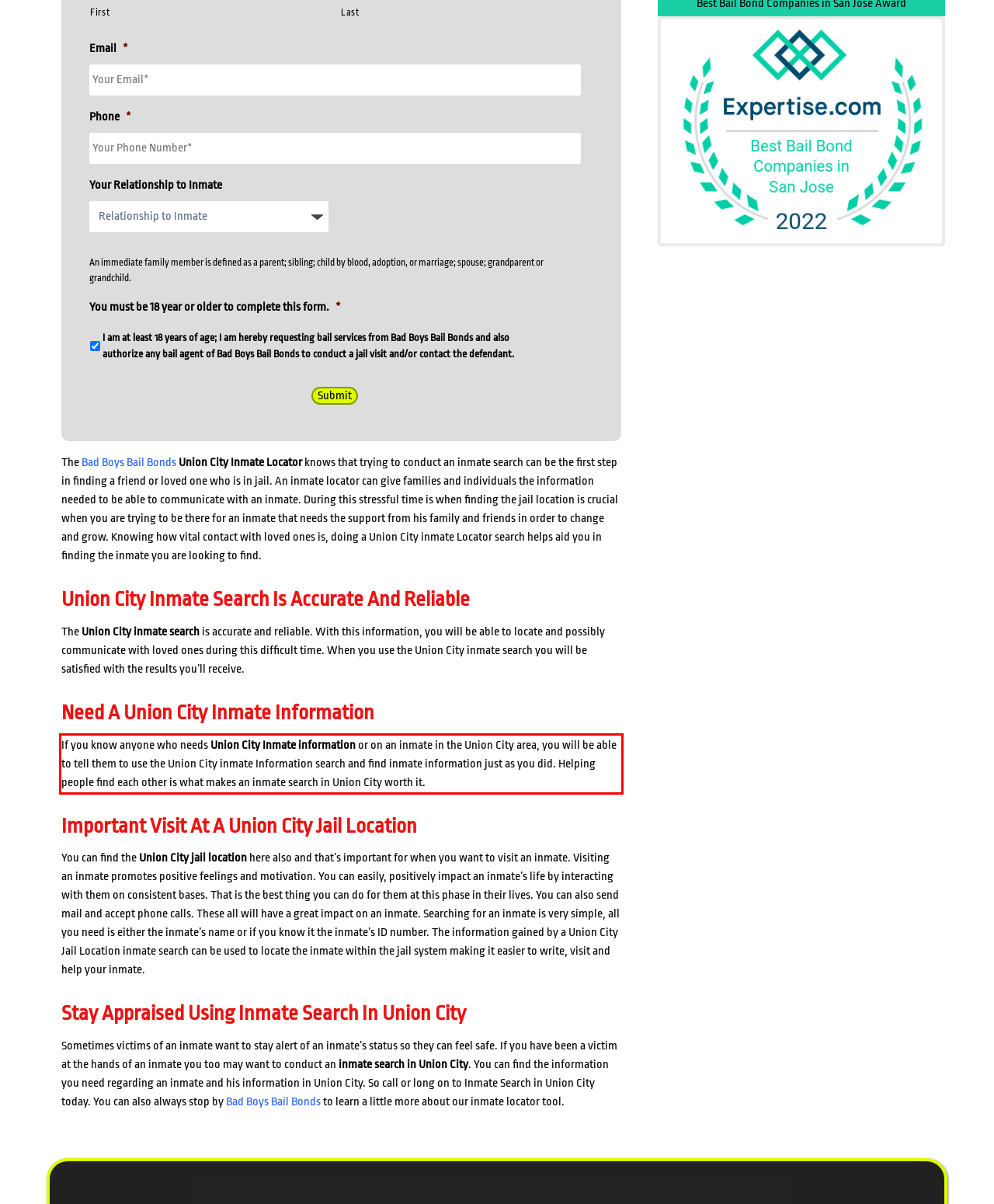Please take the screenshot of the webpage, find the red bounding box, and generate the text content that is within this red bounding box.

If you know anyone who needs Union City Inmate information or on an inmate in the Union City area, you will be able to tell them to use the Union City inmate Information search and find inmate information just as you did. Helping people find each other is what makes an inmate search in Union City worth it.